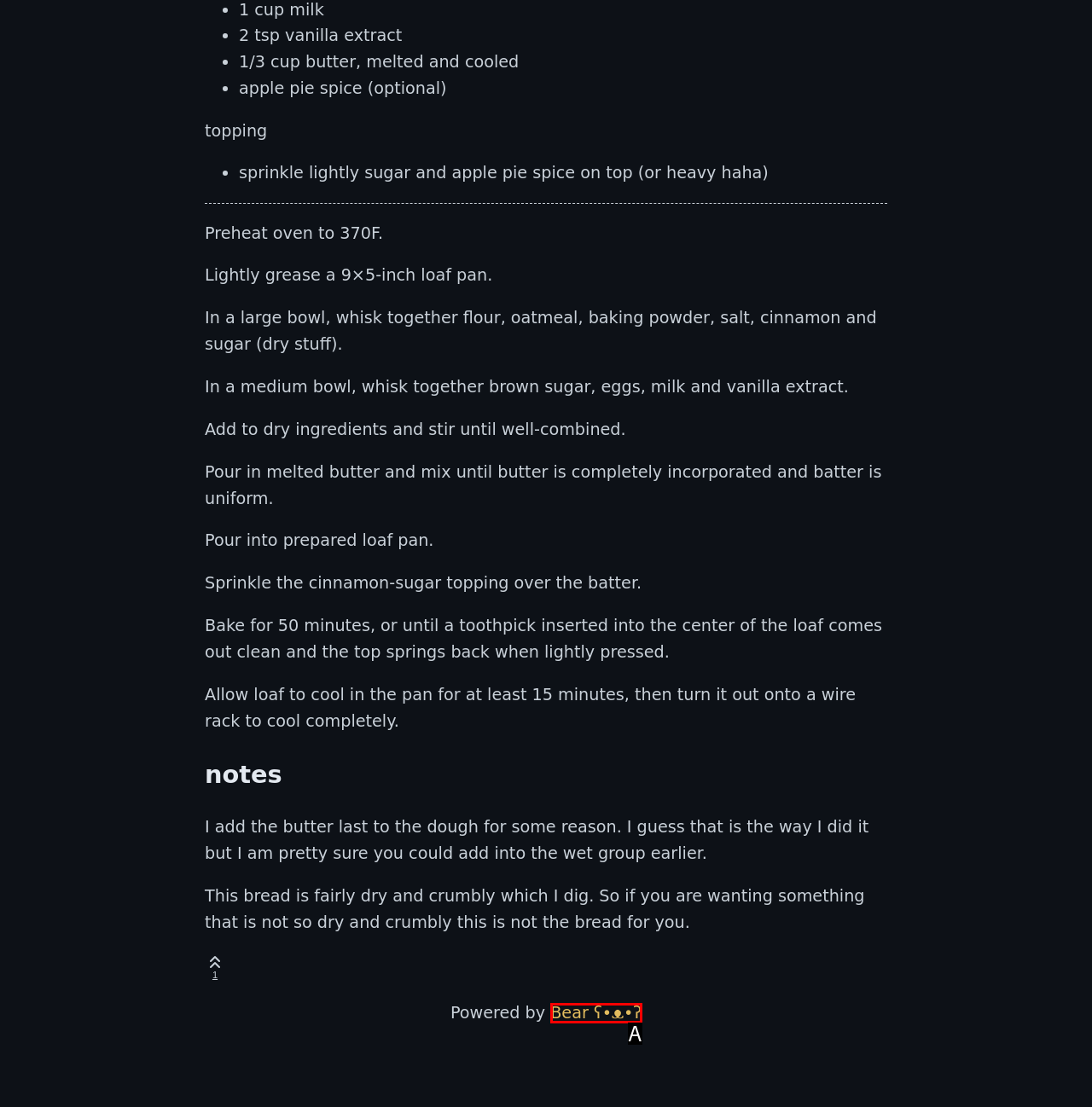Using the description: Bear ʕ•ᴥ•ʔ, find the HTML element that matches it. Answer with the letter of the chosen option.

A